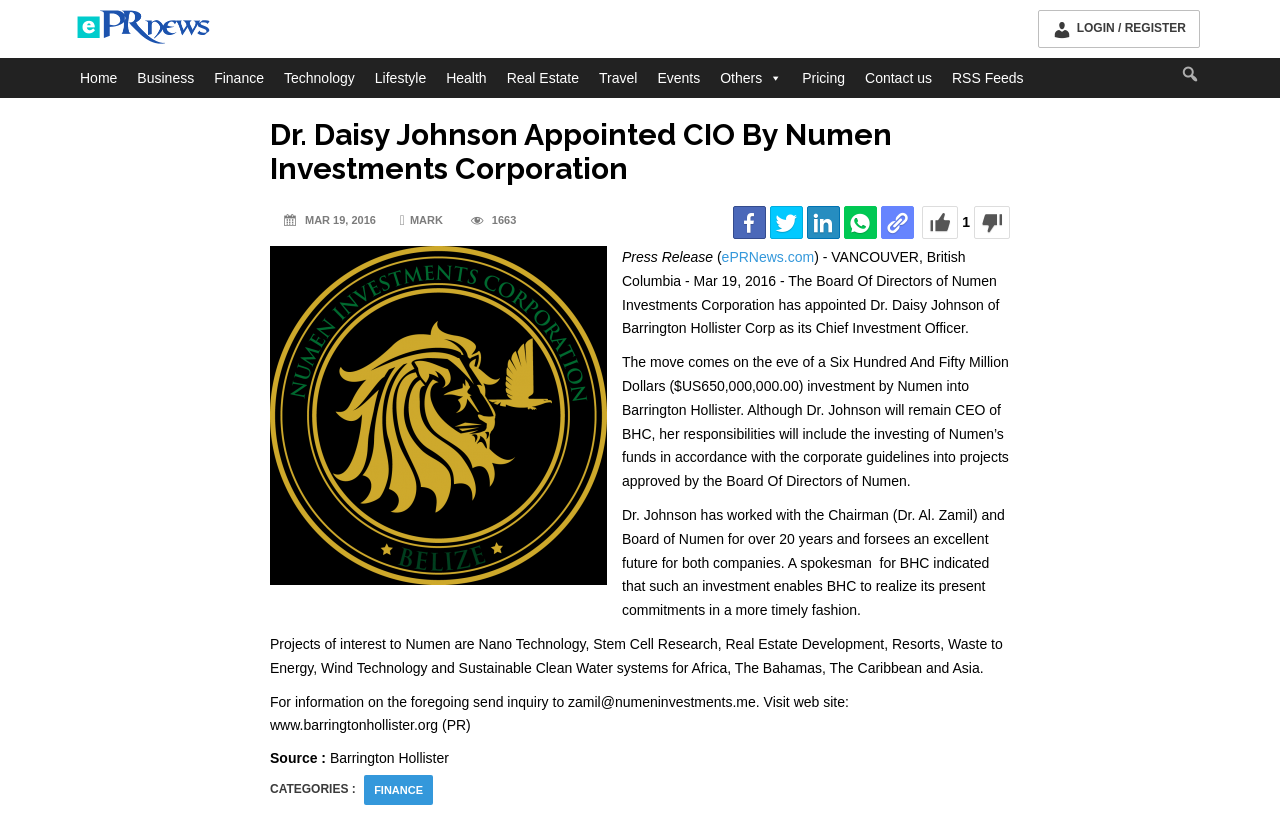Locate the bounding box coordinates of the clickable region necessary to complete the following instruction: "Read more about Finance". Provide the coordinates in the format of four float numbers between 0 and 1, i.e., [left, top, right, bottom].

[0.16, 0.069, 0.214, 0.117]